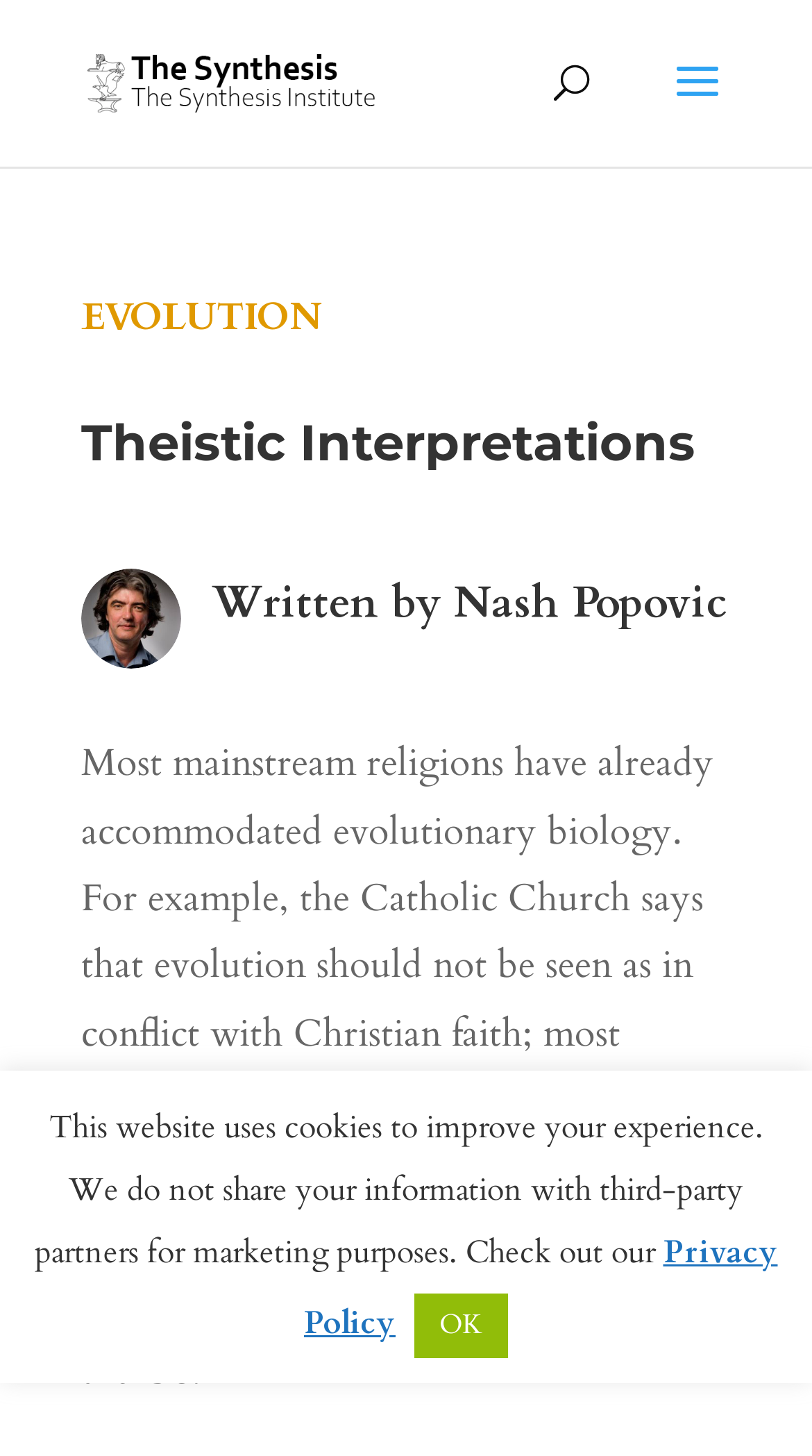Answer the question using only a single word or phrase: 
Who is the author of the article?

Nash Popovic